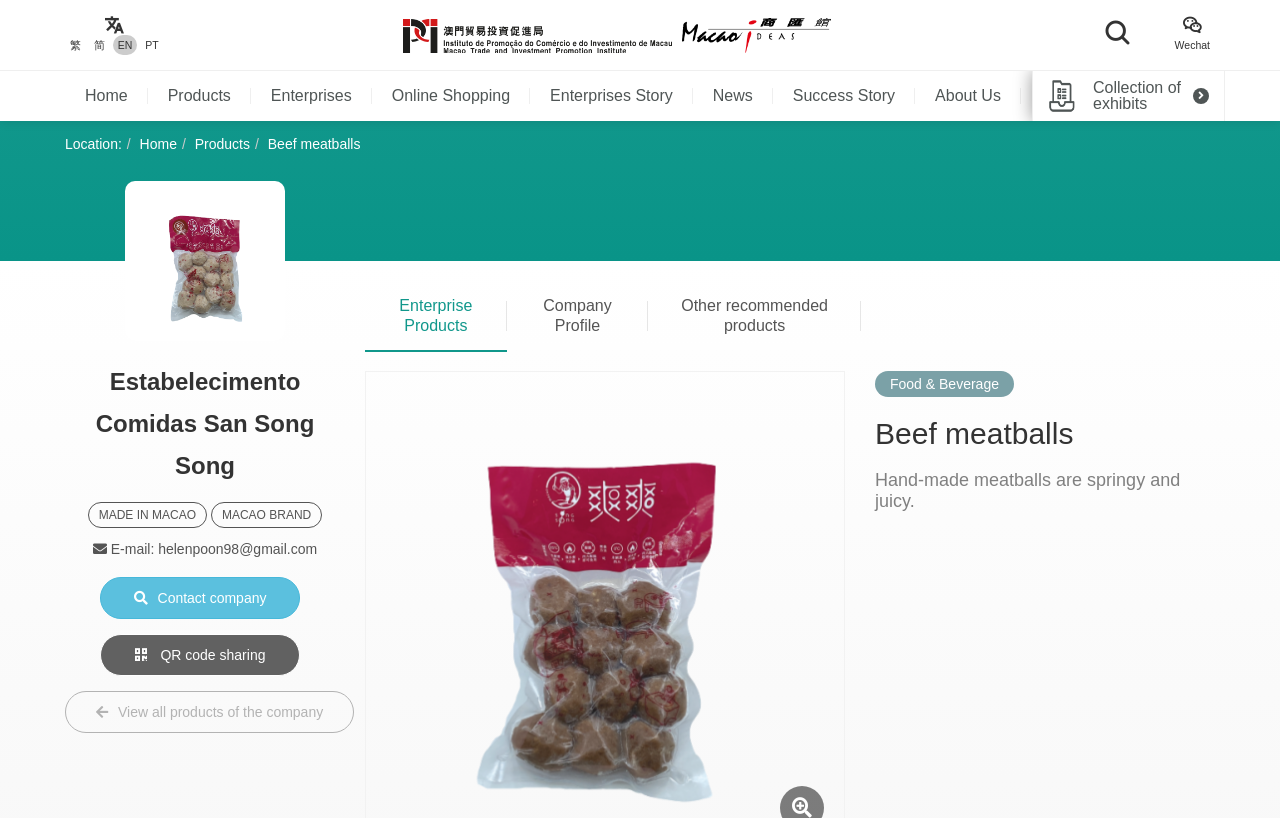Provide a single word or phrase answer to the question: 
What category does the product belong to?

Food & Beverage